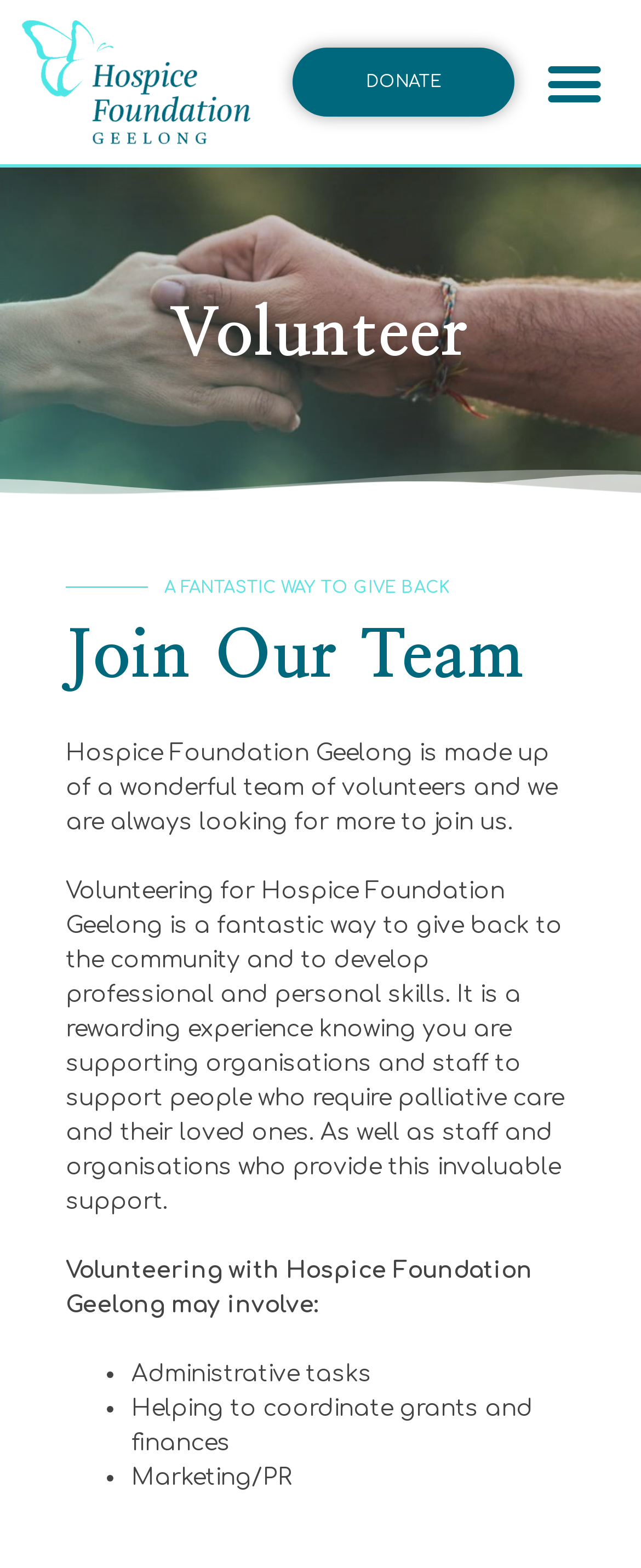Write an exhaustive caption that covers the webpage's main aspects.

The webpage is about volunteering opportunities at Hospice Foundation Geelong. At the top left, there is a link, and on the top right, there is a button labeled "Menu Toggle". Below the button, there is a link labeled "DONATE". 

The main content of the page is divided into sections. The first section has a heading "Volunteer" and a subheading "A FANTASTIC WAY TO GIVE BACK". Below the subheading, there is a paragraph of text that describes the benefits of volunteering at Hospice Foundation Geelong, including giving back to the community and developing professional and personal skills. 

The next section has a heading "Join Our Team" and a paragraph of text that describes the organization's need for volunteers. Below this, there is another paragraph that explains the types of tasks that volunteers may be involved in, such as administrative tasks, coordinating grants and finances, and marketing/PR. These tasks are listed in bullet points.